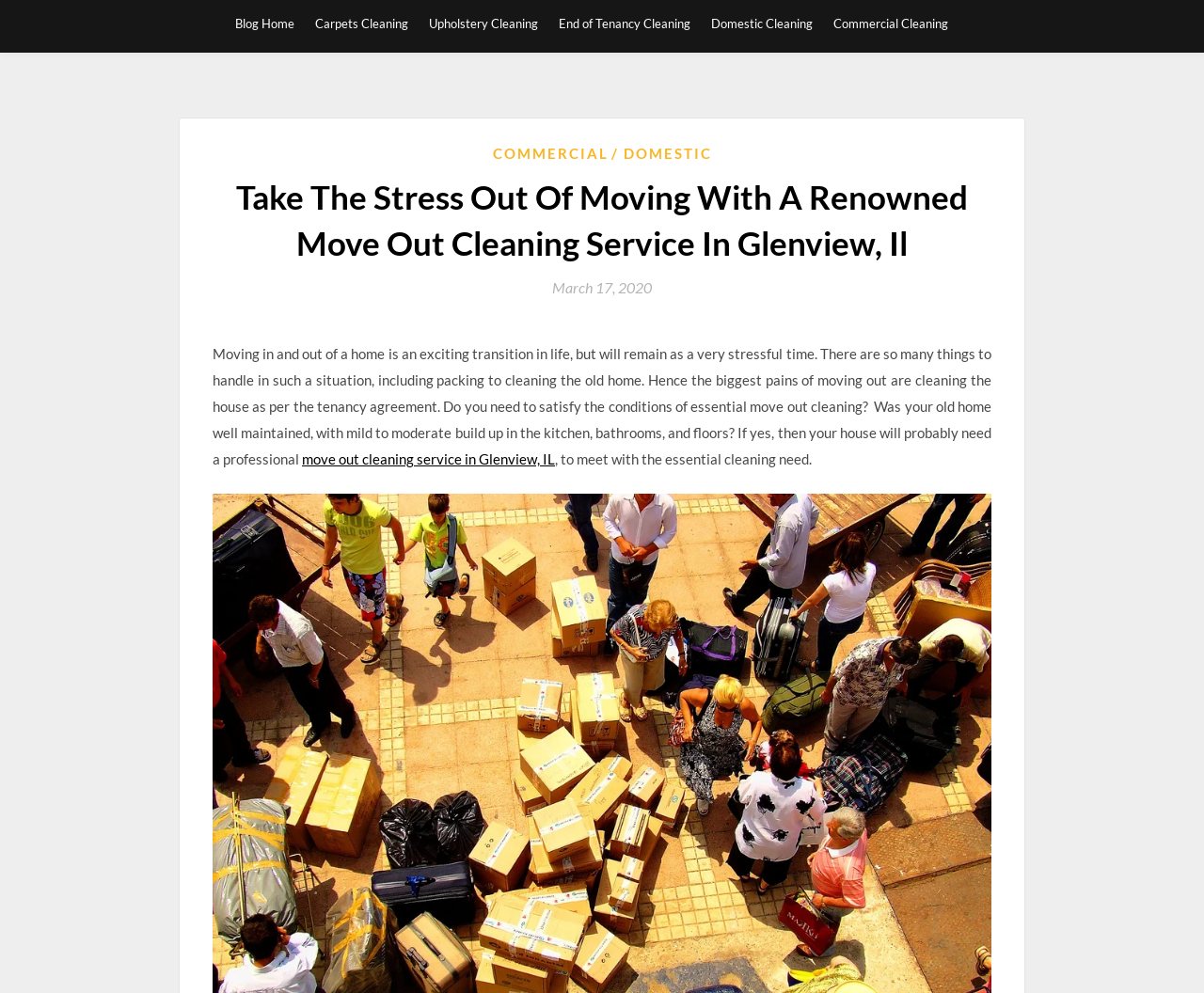Identify and provide the title of the webpage.

Take The Stress Out Of Moving With A Renowned Move Out Cleaning Service In Glenview, Il